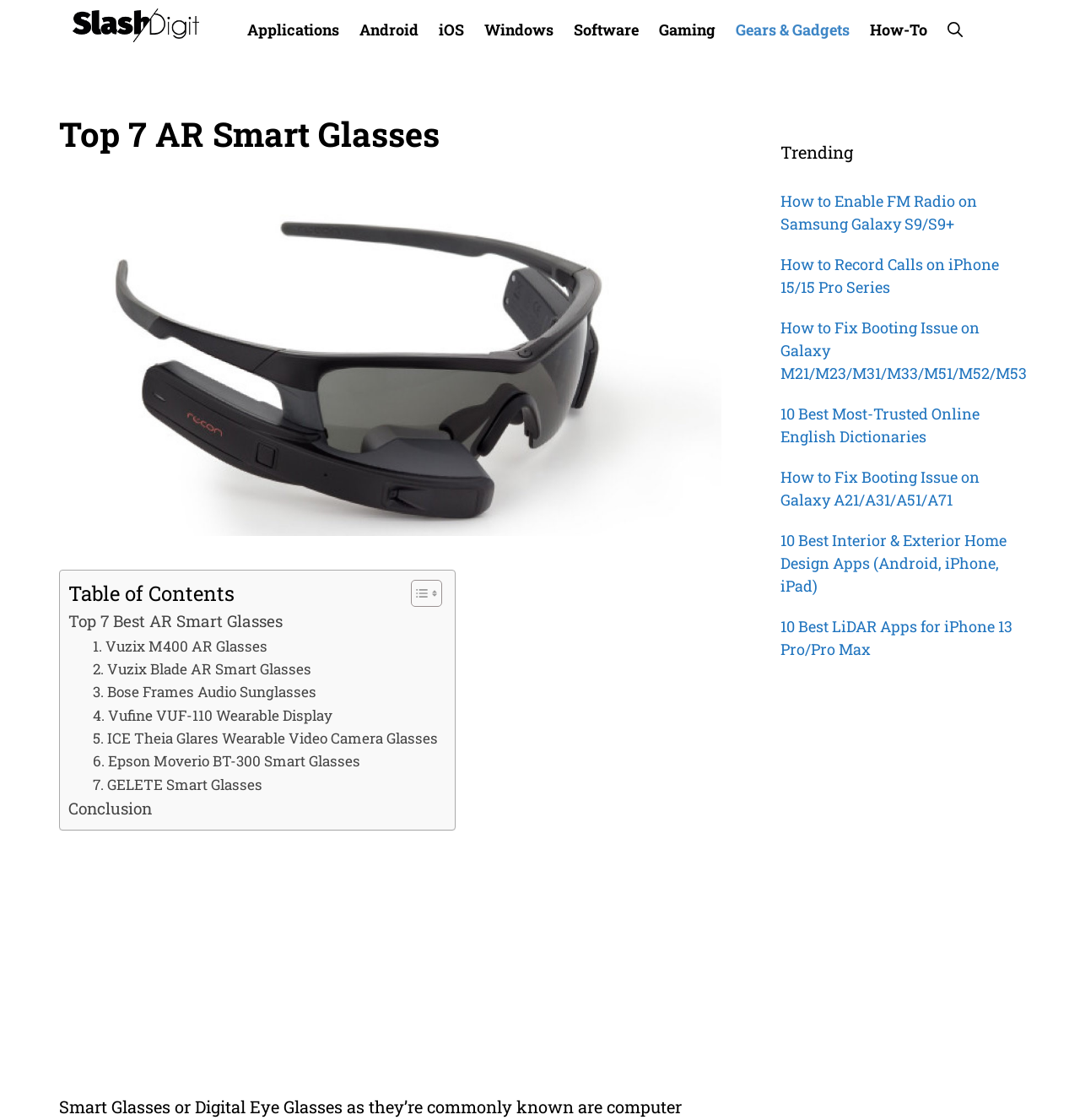Identify the bounding box coordinates of the part that should be clicked to carry out this instruction: "Click on the 'Top 7 AR Smart Glasses' link".

[0.063, 0.544, 0.262, 0.566]